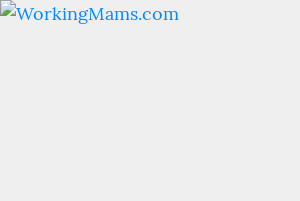Describe every aspect of the image in detail.

The image showcases a logo or icon for the website **WorkingMams.com**. Positioned on a light grey background, the text is depicted in a vibrant blue, making it visually striking. This image aligns with the content of the website, which is geared towards working women with children, embodying themes of glamour and femininity. The accompanying text emphasizes the website's mission to create a community space featuring forums, chat features, and individual blogs for registered users. The design reflects a modern and inviting aesthetic, aligning with the site's purpose of supporting working mothers.